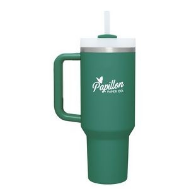What is the purpose of the tumbler?
Answer with a single word or phrase, using the screenshot for reference.

hydration